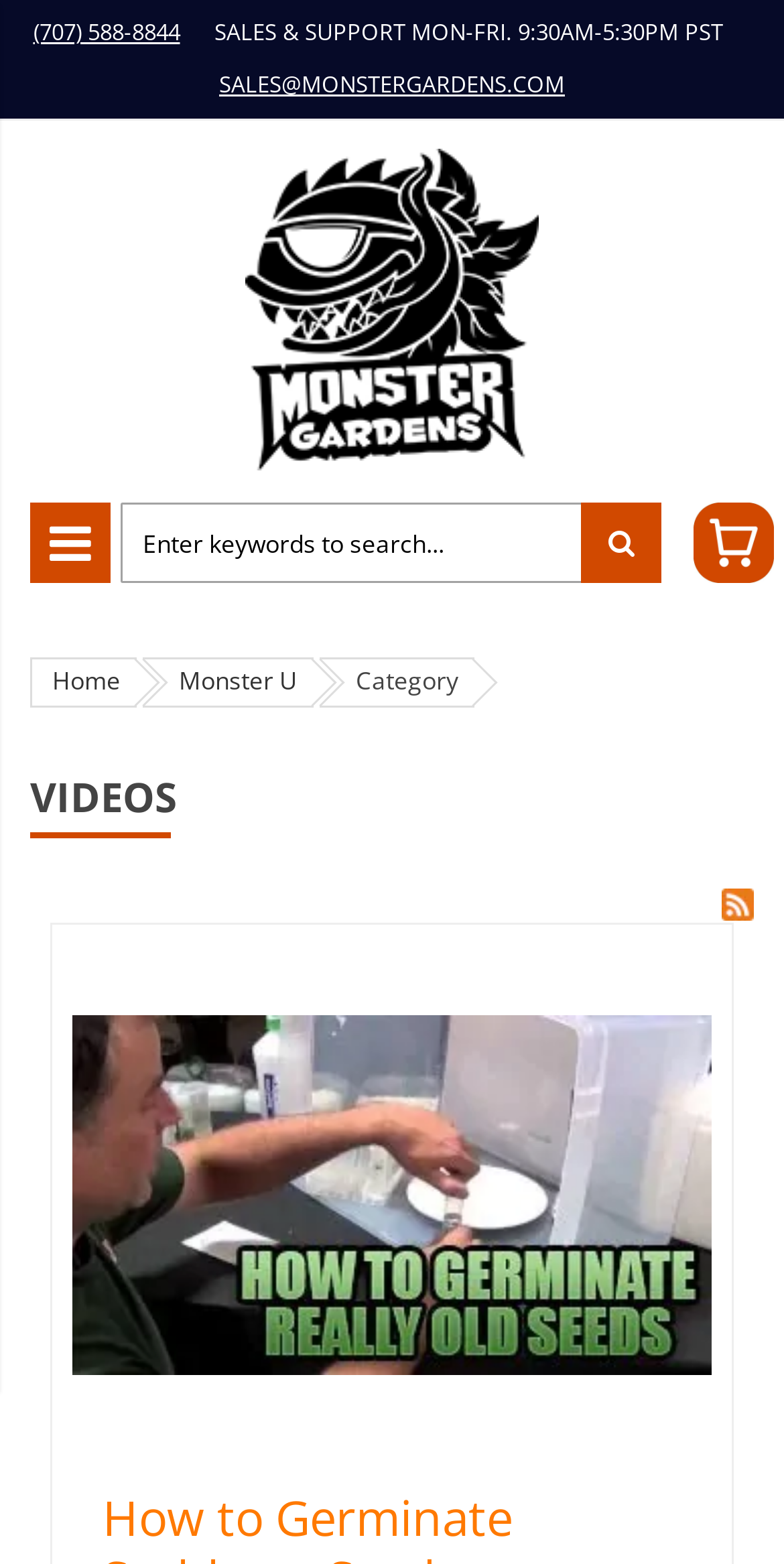Respond to the following question with a brief word or phrase:
How many images are on the current page?

3